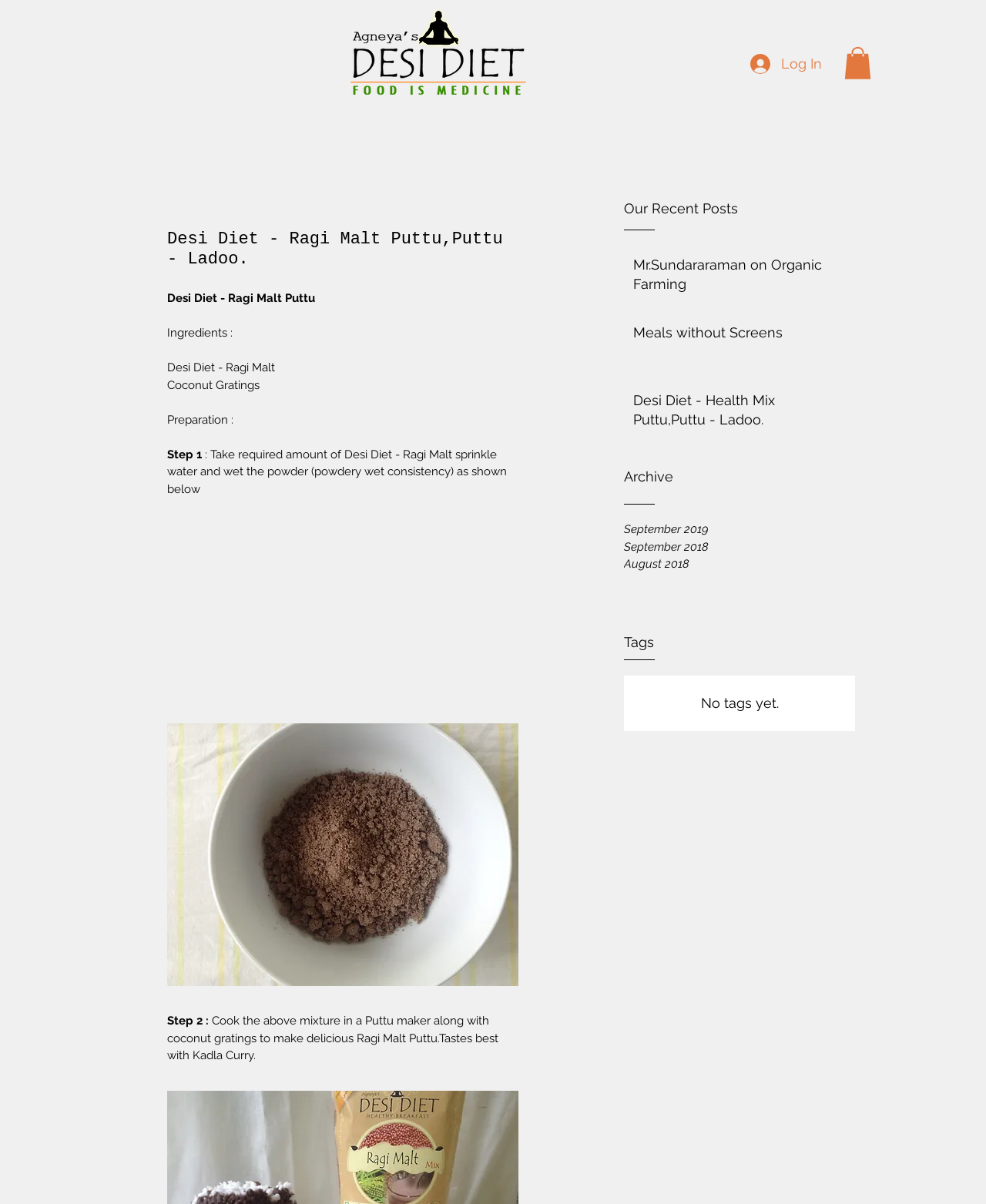What is the first step in the preparation?
Using the image, give a concise answer in the form of a single word or short phrase.

Take required amount of Desi Diet - Ragi Malt